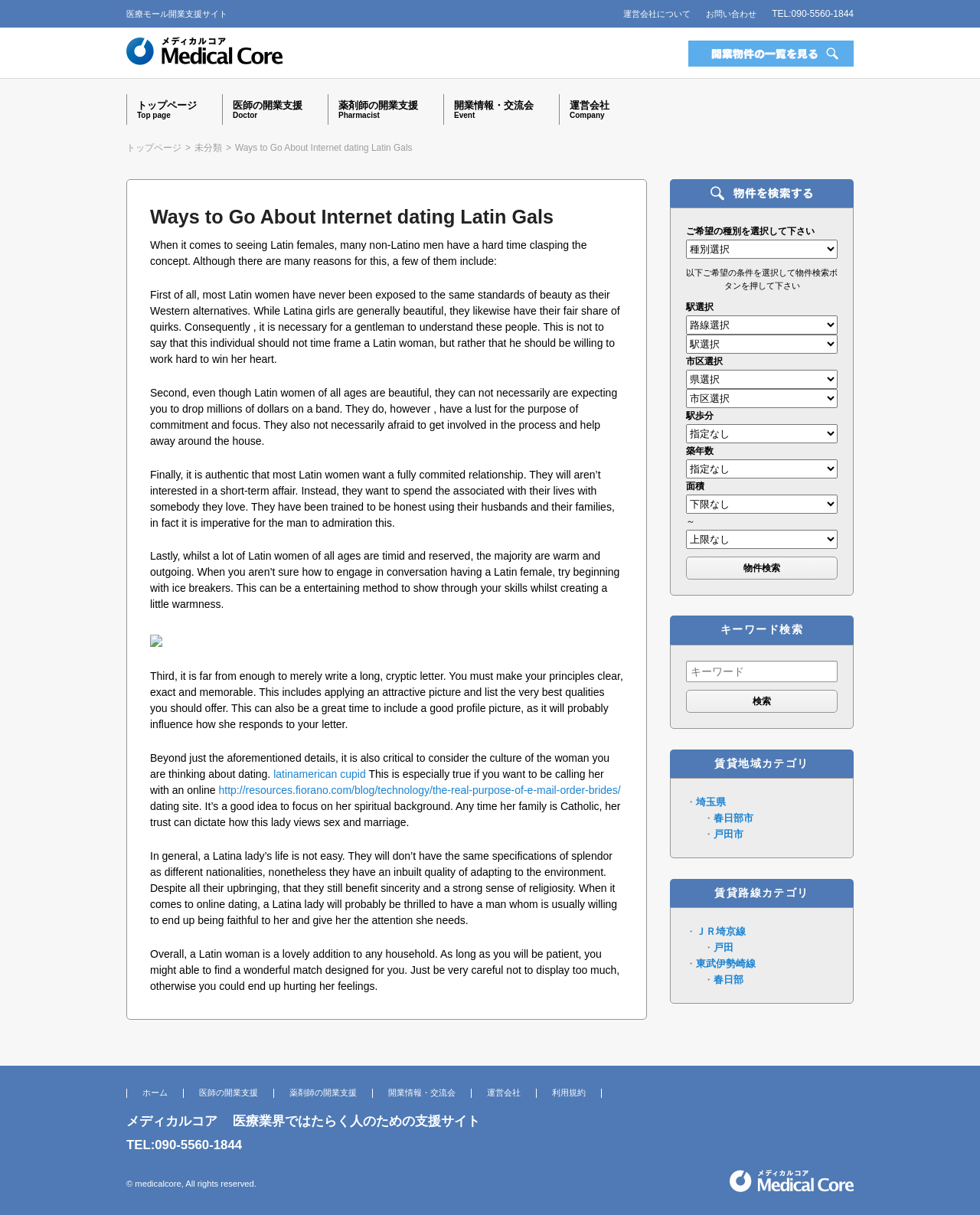Locate the bounding box coordinates of the area where you should click to accomplish the instruction: "Sign in".

None